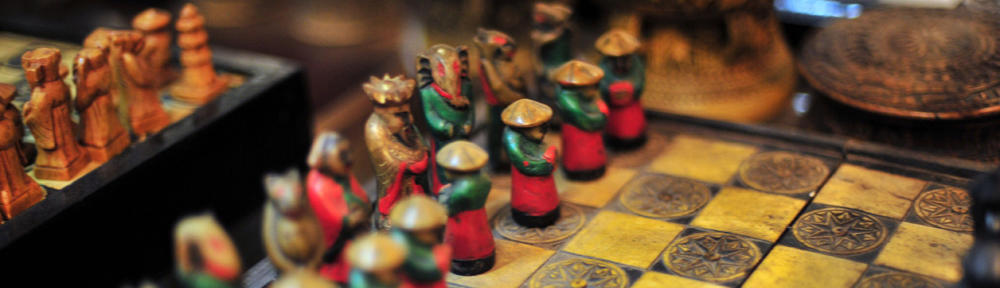Provide a thorough description of what you see in the image.

The image features an ornate chess set, highlighting intricately carved pieces that add a unique cultural touch to the game. The foreground showcases a row of vibrant figures, each dressed in traditional attire, standing poised as if in mid-battle. The details of the pieces are accentuated by their rich colors, primarily greens and reds, contrasted against a classic chessboard with a weathered, golden hue. In the background, additional handcrafted artifacts can be seen, suggesting a broader theme of artistry and craftsmanship. This composition emphasizes not just the game of chess, but also the cultural significance and the artistry involved in making such pieces, inviting viewers to appreciate the intersection of play and tradition.